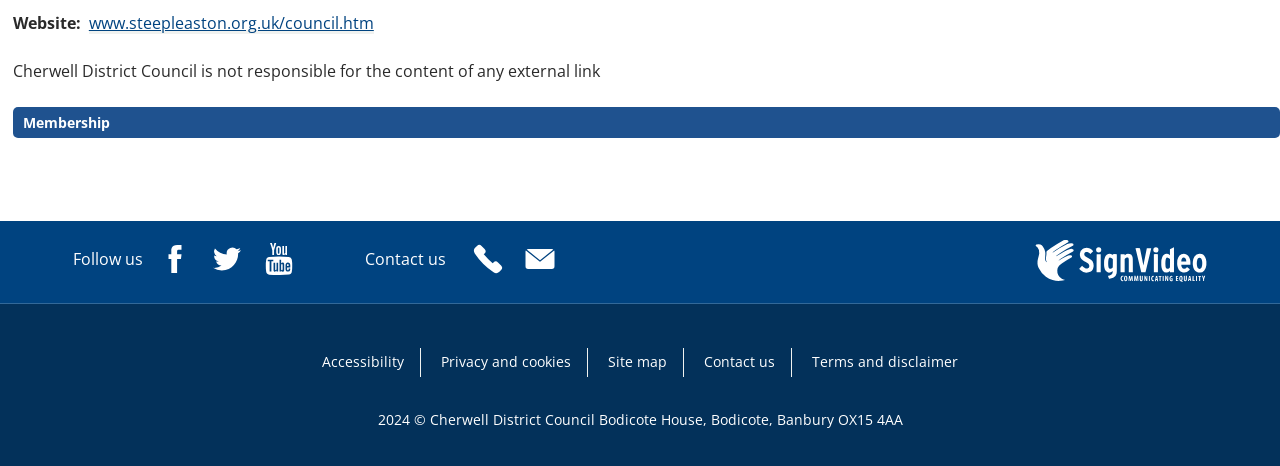Answer the question using only one word or a concise phrase: What is the address of the council?

Bodicote House, Bodicote, Banbury OX15 4AA